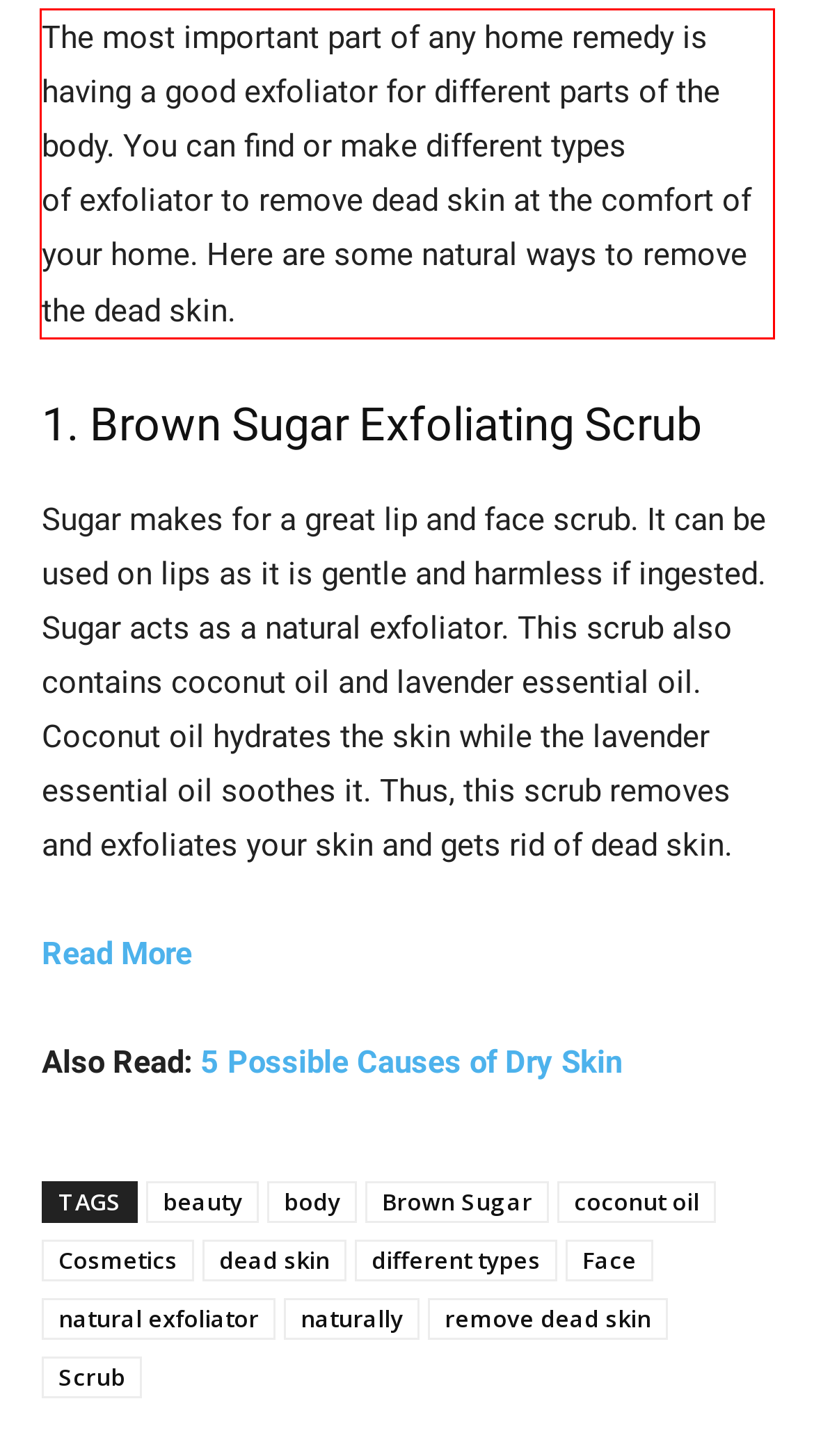Analyze the screenshot of a webpage where a red rectangle is bounding a UI element. Extract and generate the text content within this red bounding box.

The most important part of any home remedy is having a good exfoliator for different parts of the body. You can find or make different types of exfoliator to remove dead skin at the comfort of your home. Here are some natural ways to remove the dead skin.